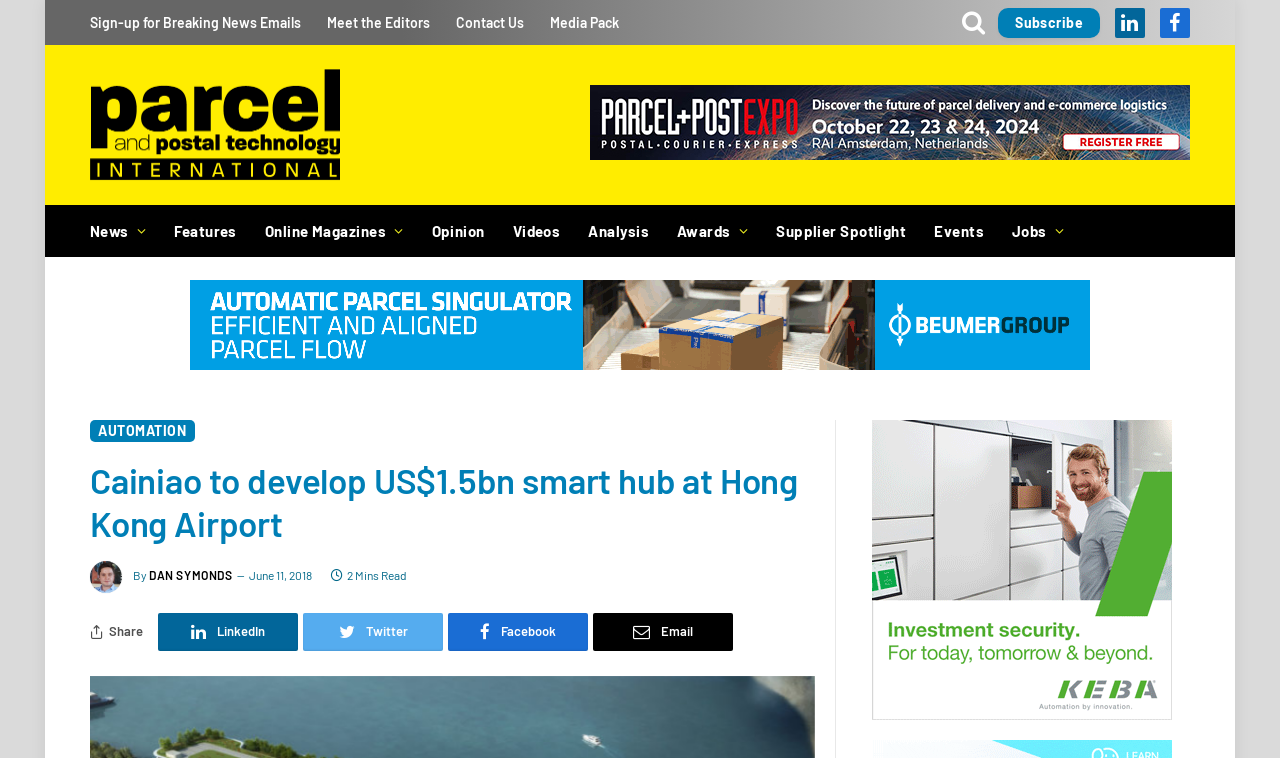Provide the bounding box coordinates of the HTML element described as: "Sign-up for Breaking News Emails". The bounding box coordinates should be four float numbers between 0 and 1, i.e., [left, top, right, bottom].

[0.06, 0.0, 0.245, 0.059]